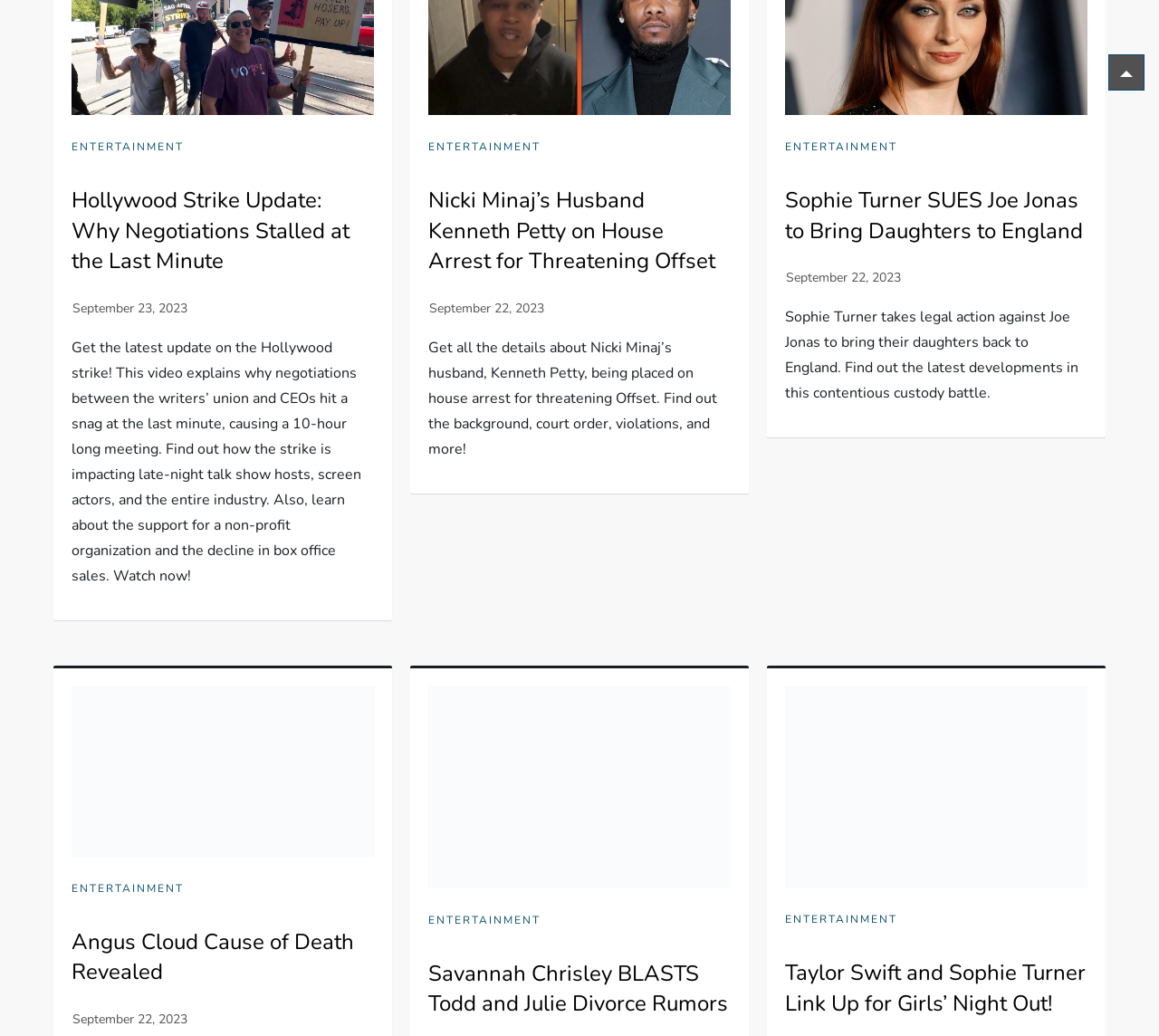What is the main topic of this webpage?
Could you please answer the question thoroughly and with as much detail as possible?

I noticed that the link 'ENTERTAINMENT' appears multiple times on the webpage, and each time it's associated with a different article. This suggests that the main topic of this webpage is entertainment.